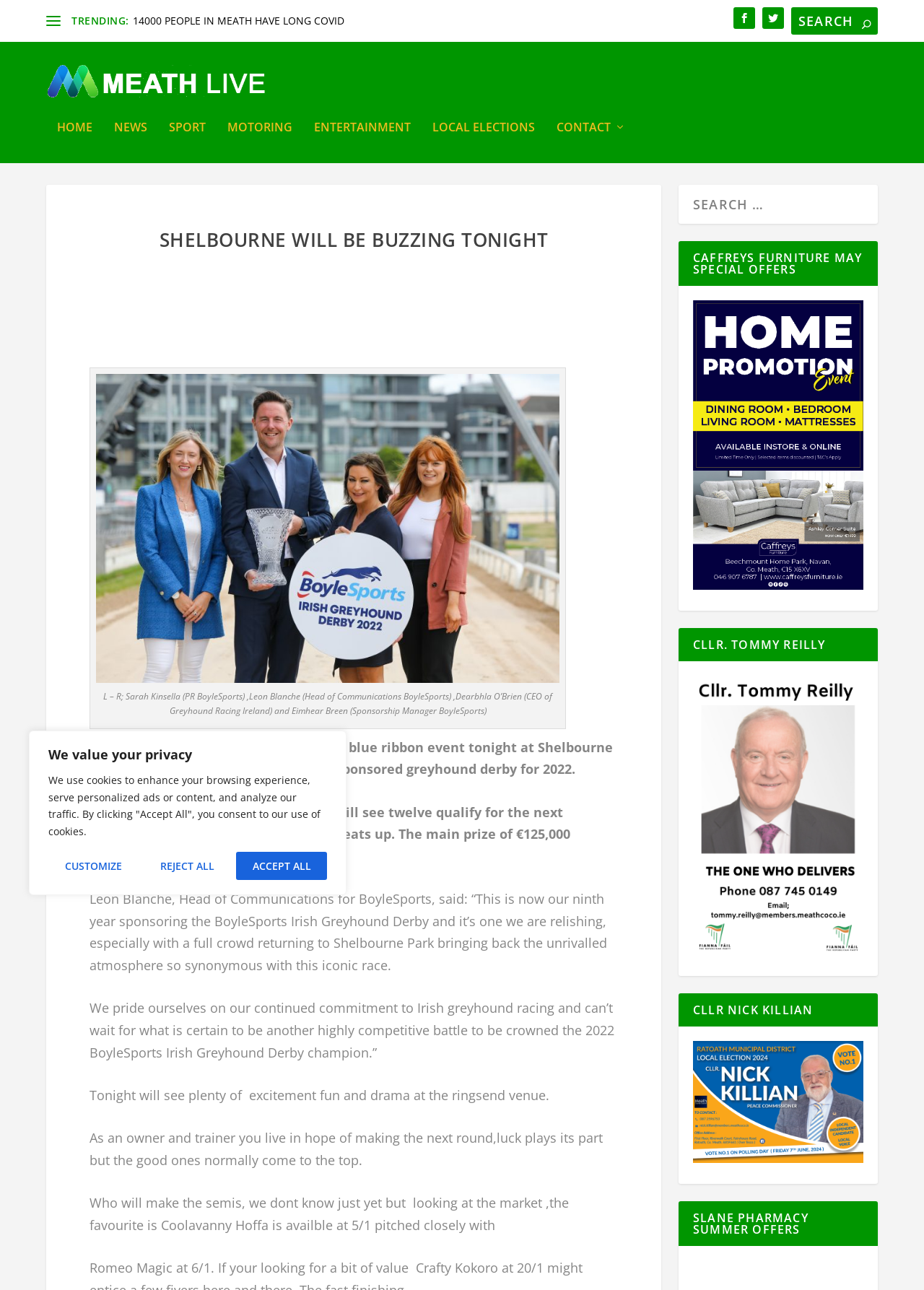Respond to the following query with just one word or a short phrase: 
Who is the Head of Communications for BoyleSports?

Leon Blanche